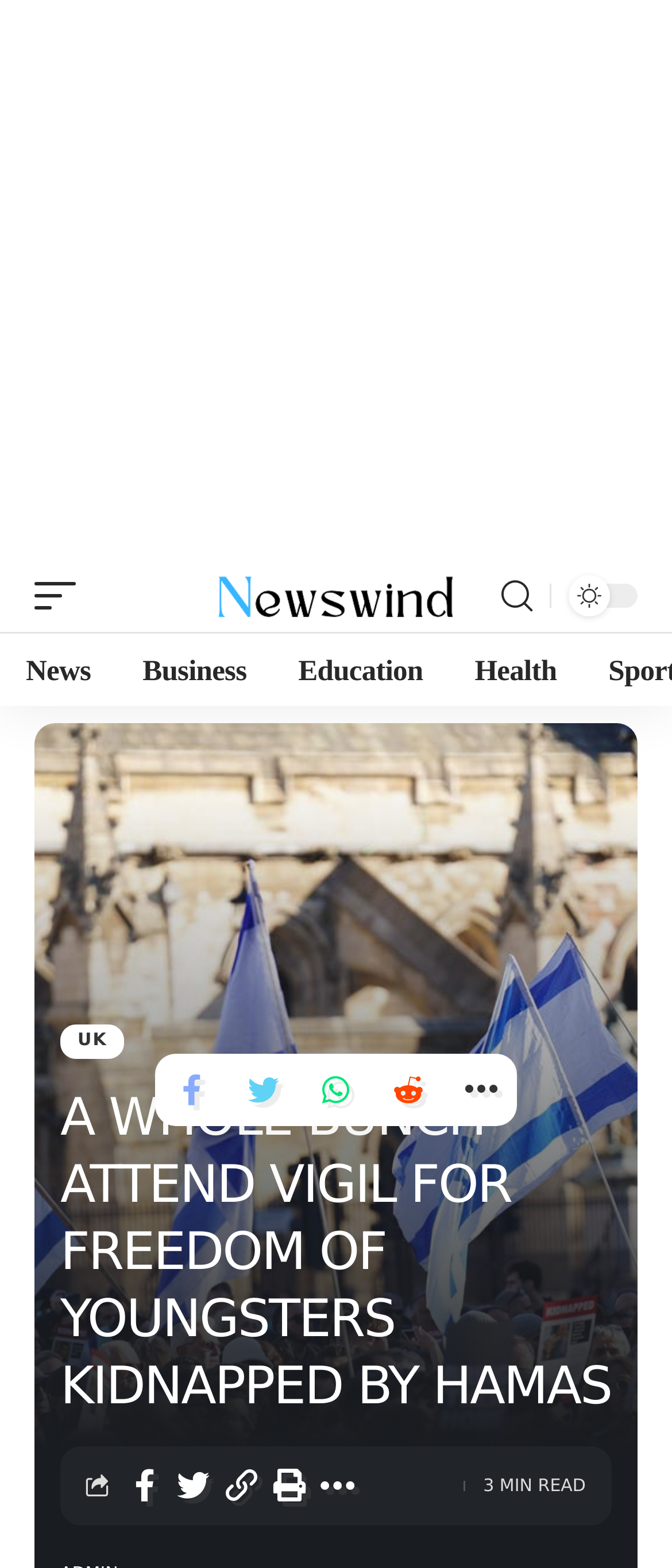Please predict the bounding box coordinates of the element's region where a click is necessary to complete the following instruction: "click the Newswind logo". The coordinates should be represented by four float numbers between 0 and 1, i.e., [left, top, right, bottom].

[0.321, 0.367, 0.679, 0.395]